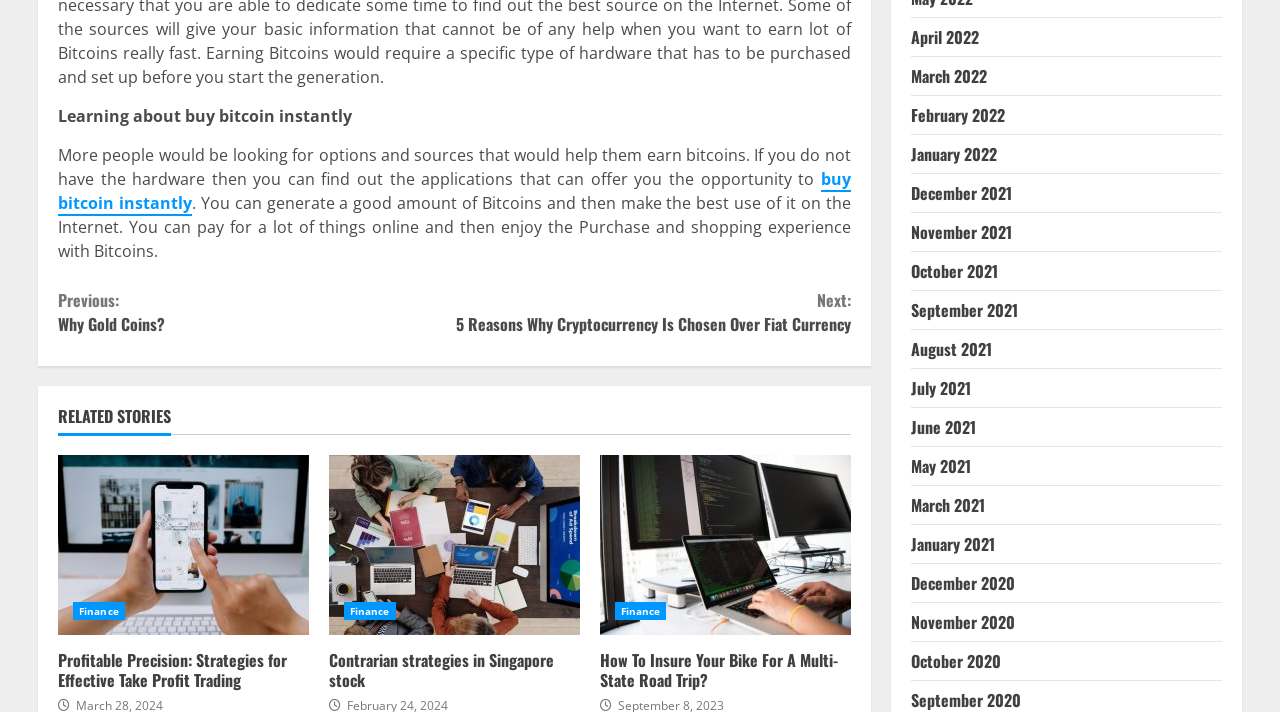Can you find the bounding box coordinates for the element that needs to be clicked to execute this instruction: "Continue reading"? The coordinates should be given as four float numbers between 0 and 1, i.e., [left, top, right, bottom].

[0.045, 0.391, 0.665, 0.486]